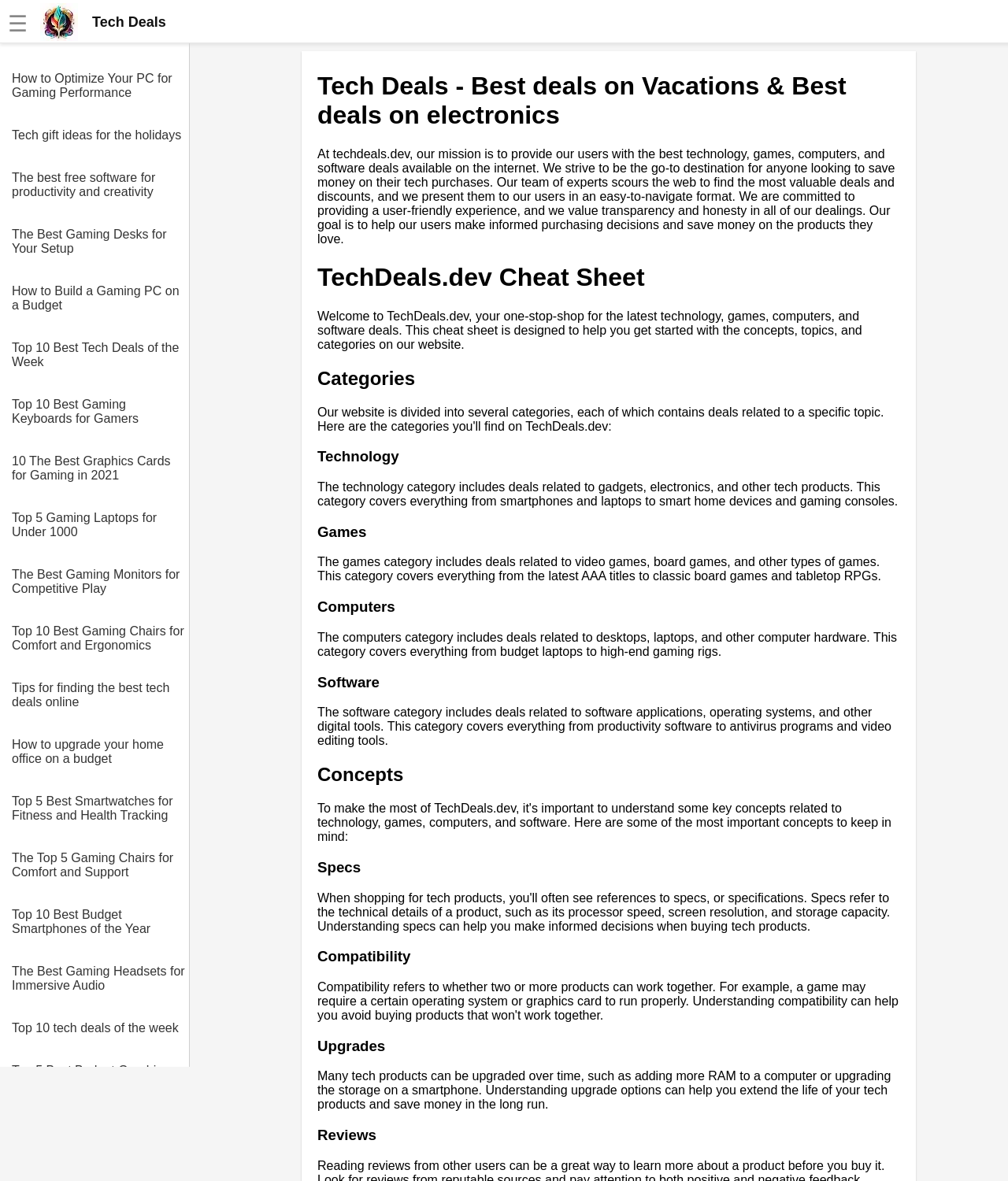Show the bounding box coordinates of the region that should be clicked to follow the instruction: "Browse the top 10 best tech deals of the week."

[0.012, 0.278, 0.188, 0.313]